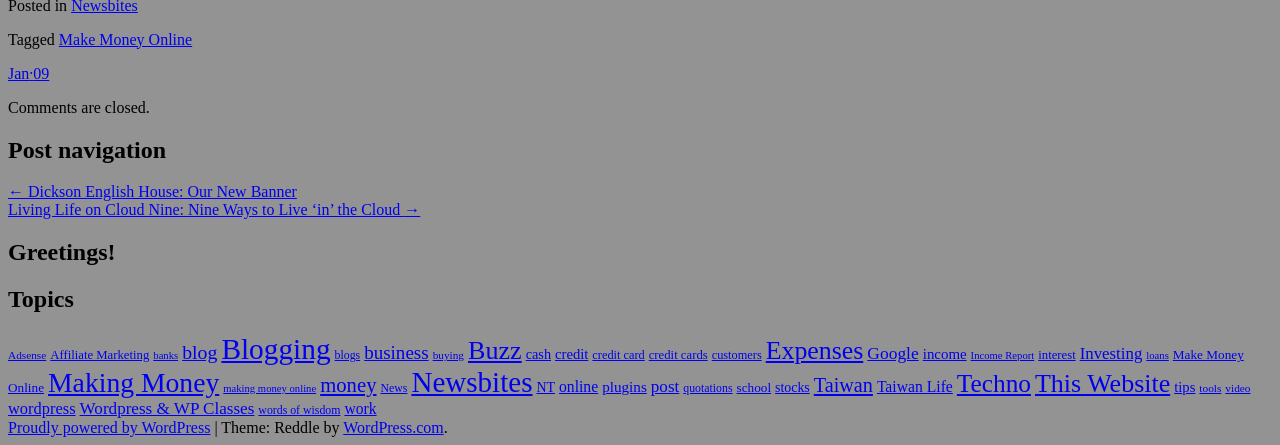Find the bounding box coordinates of the UI element according to this description: "making money online".

[0.174, 0.861, 0.247, 0.886]